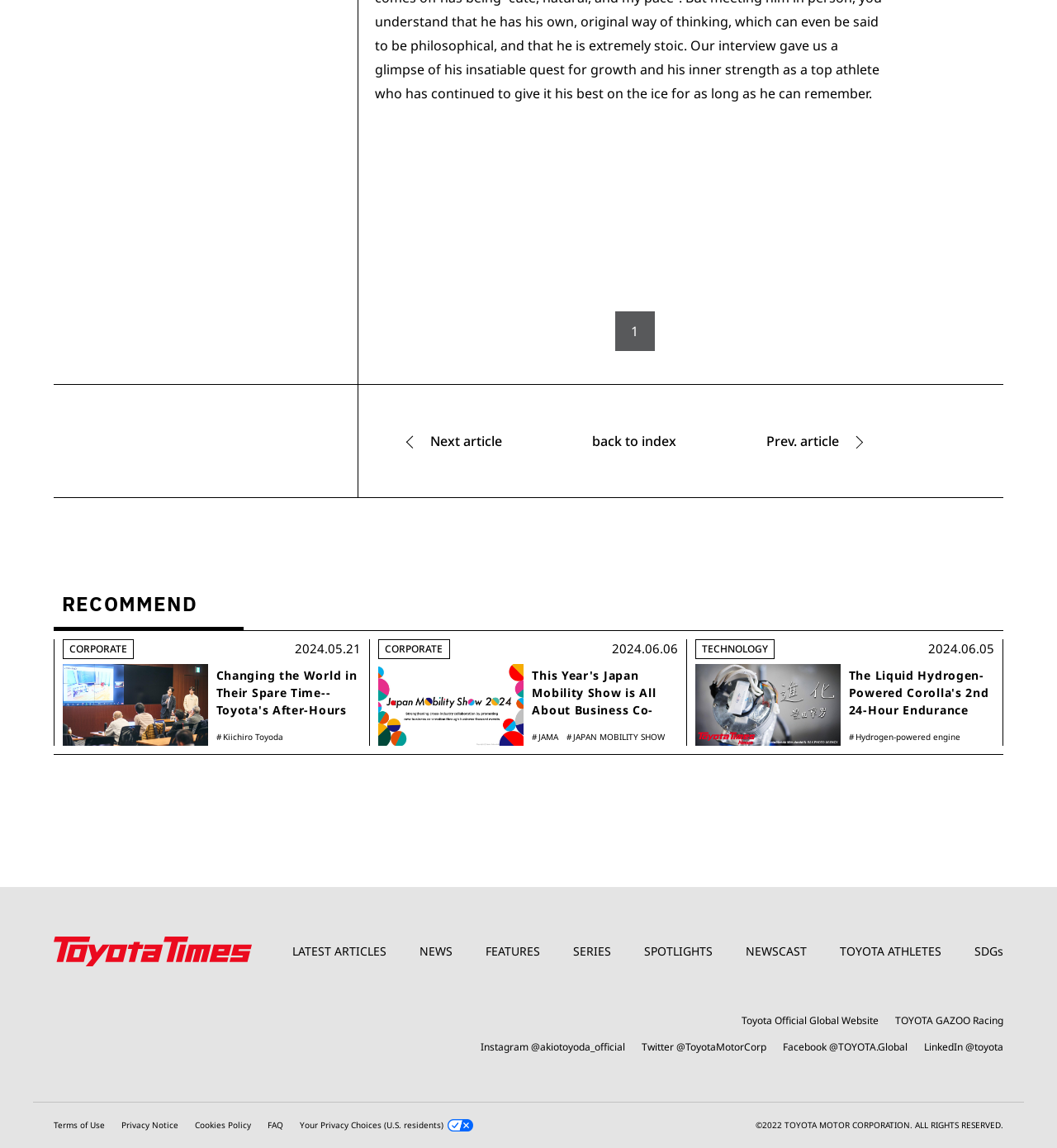Identify the bounding box coordinates of the region that needs to be clicked to carry out this instruction: "Read the article 'Changing the World in Their Spare Time--Toyota's After-Hours Innovators'". Provide these coordinates as four float numbers ranging from 0 to 1, i.e., [left, top, right, bottom].

[0.204, 0.579, 0.342, 0.631]